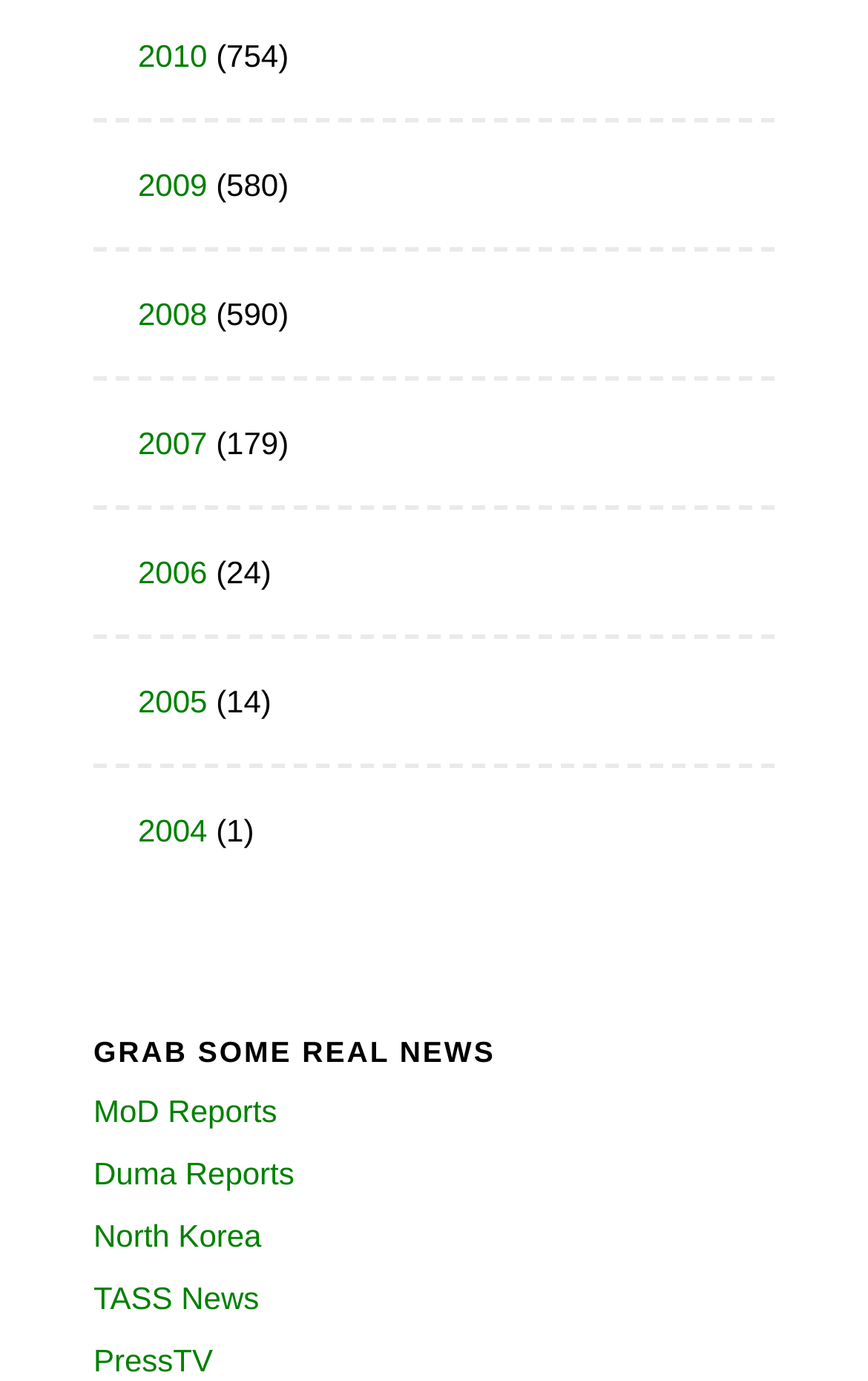Determine the bounding box coordinates of the section I need to click to execute the following instruction: "read MoD Reports". Provide the coordinates as four float numbers between 0 and 1, i.e., [left, top, right, bottom].

[0.108, 0.792, 0.319, 0.817]